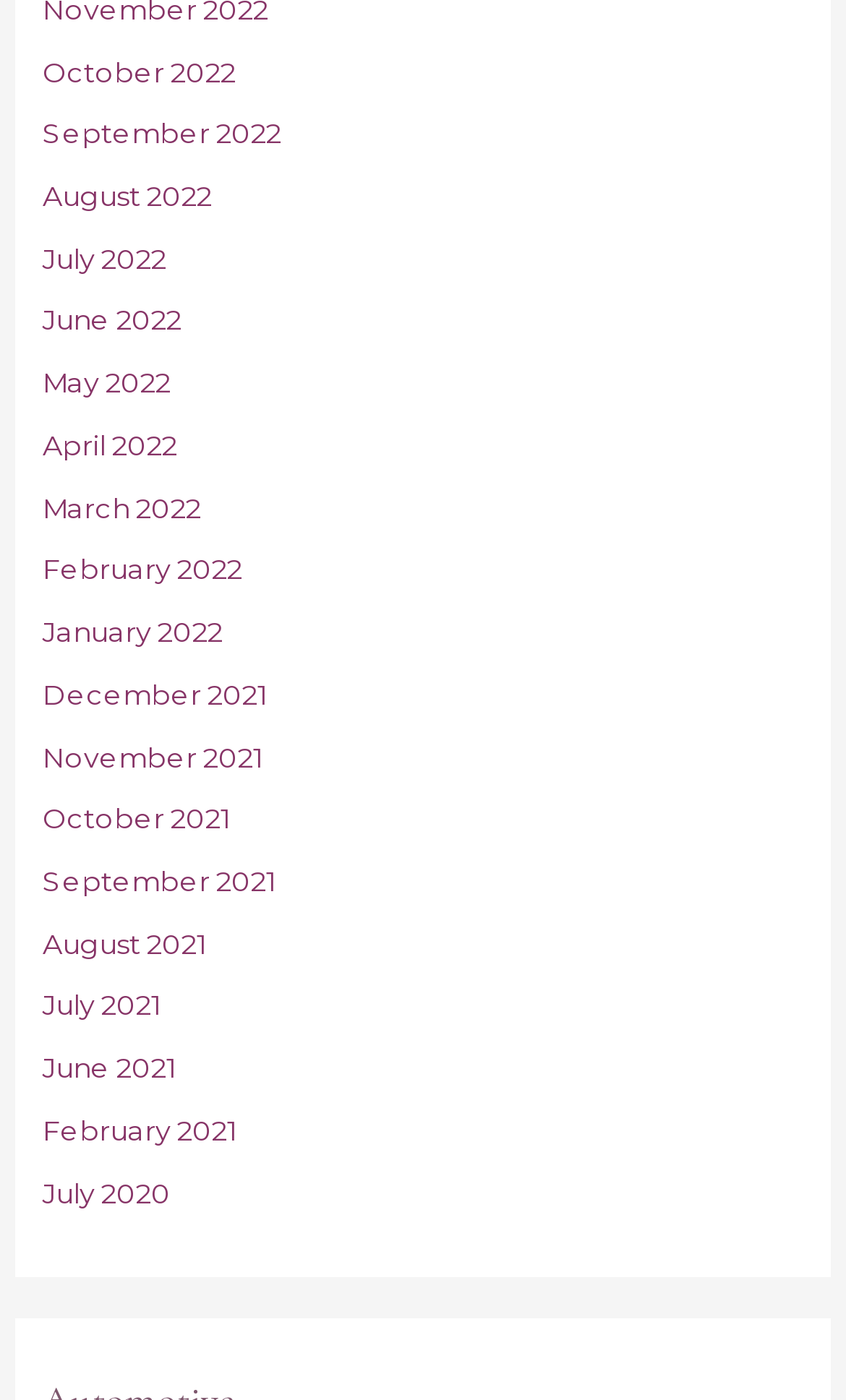Could you indicate the bounding box coordinates of the region to click in order to complete this instruction: "view January 2022".

[0.05, 0.44, 0.263, 0.463]